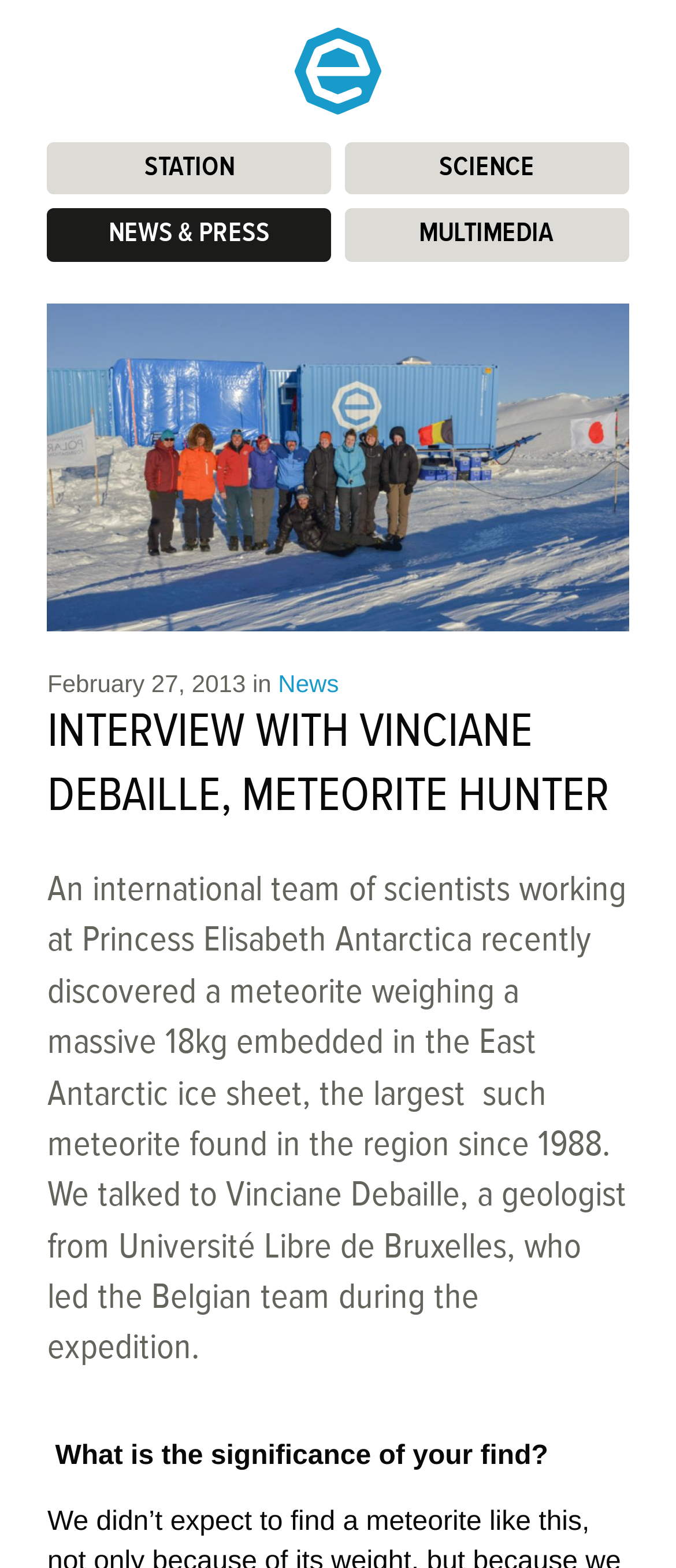Construct a thorough caption encompassing all aspects of the webpage.

The webpage is about an interview with Vinciane Debaille, a meteorite hunter, at the Princess Elisabeth Antarctica Research Station. At the top, there are five links: "Princess Elisabeth Antarctica Station", "STATION :", "SCIENCE :", "NEWS & PRESS :", and "MULTIMEDIA :", which are positioned horizontally across the page, with the first two on the left and the last three on the right.

Below these links, there is a large image of the Samba team, which takes up most of the width of the page. Underneath the image, there is a timestamp "February 27, 2013" followed by the text "in" and a link to "News".

The main content of the page is an interview with Vinciane Debaille, which is headed by a large title "INTERVIEW WITH VINCIANE DEBAILLE, METEORITE HUNTER". The interview starts with a paragraph describing the discovery of a massive 18kg meteorite in the East Antarctic ice sheet, which is the largest found in the region since 1988. 

Further down, there is a question "What is the significance of your find?" which is likely the start of the interview with Vinciane Debaille.